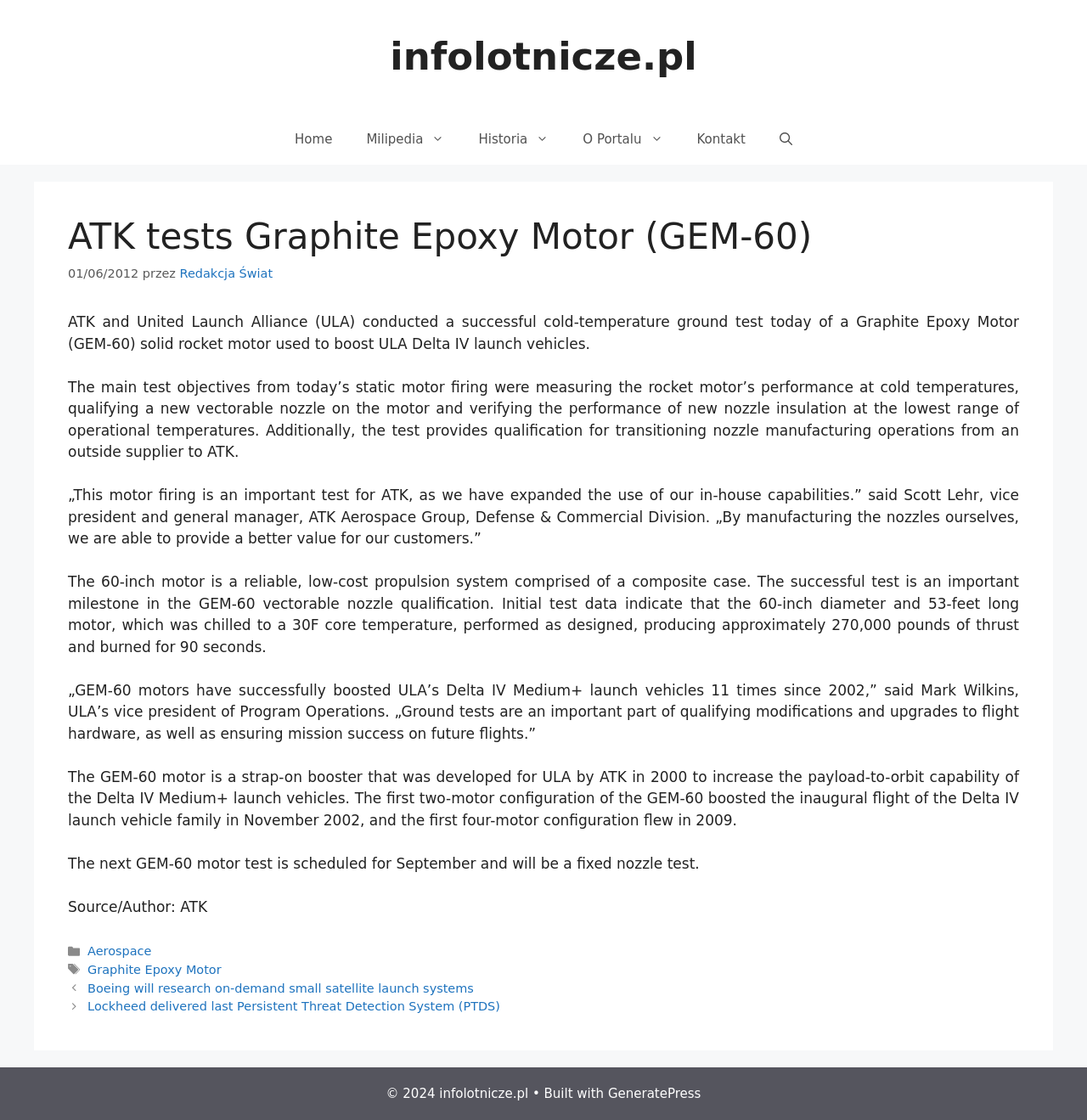From the details in the image, provide a thorough response to the question: What is the name of the motor tested by ATK?

The question can be answered by reading the main article content, specifically the first sentence which states 'ATK and United Launch Alliance (ULA) conducted a successful cold-temperature ground test today of a Graphite Epoxy Motor (GEM-60) solid rocket motor used to boost ULA Delta IV launch vehicles.'